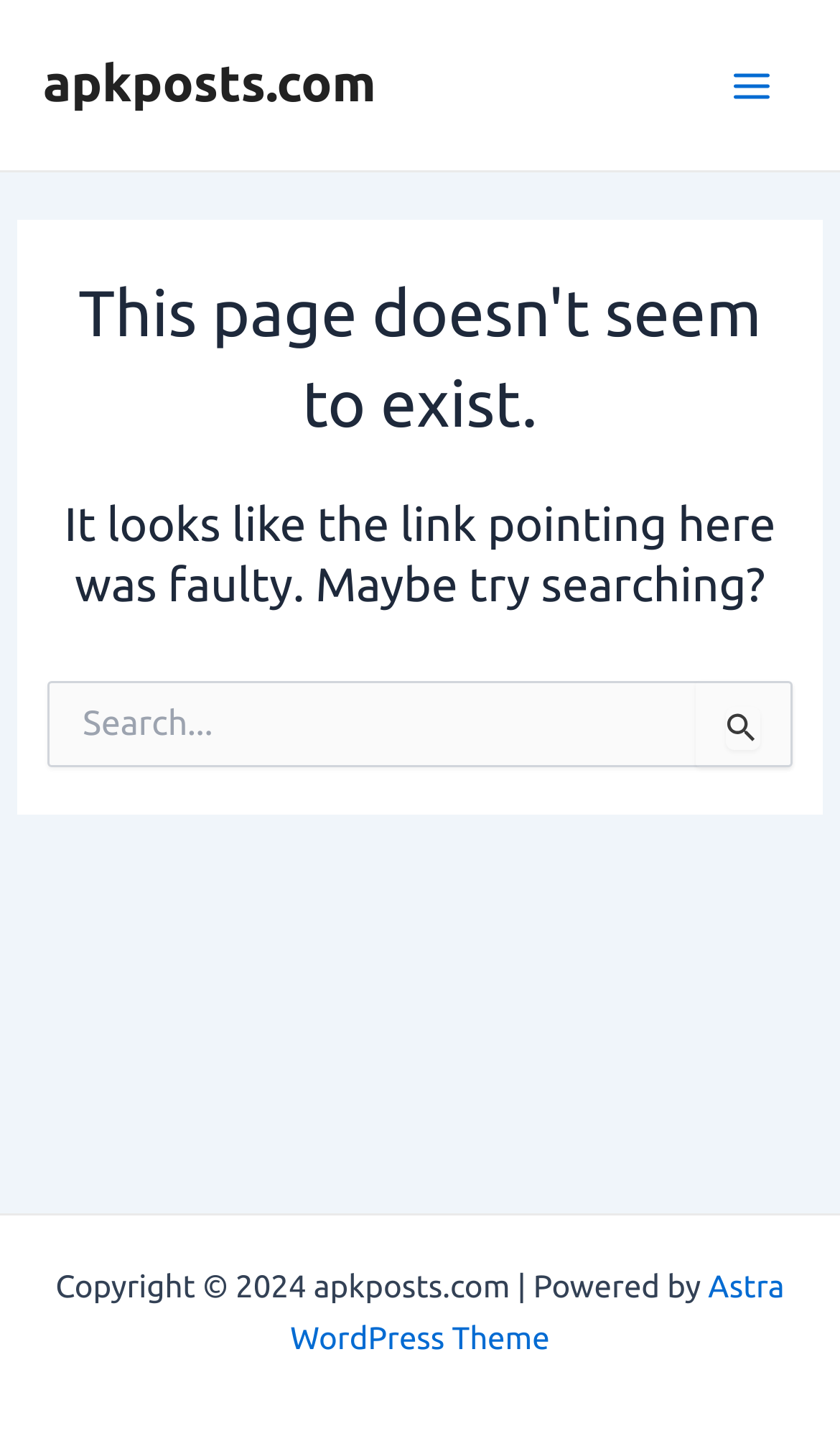What is the purpose of the main menu button?
Based on the image, respond with a single word or phrase.

To navigate